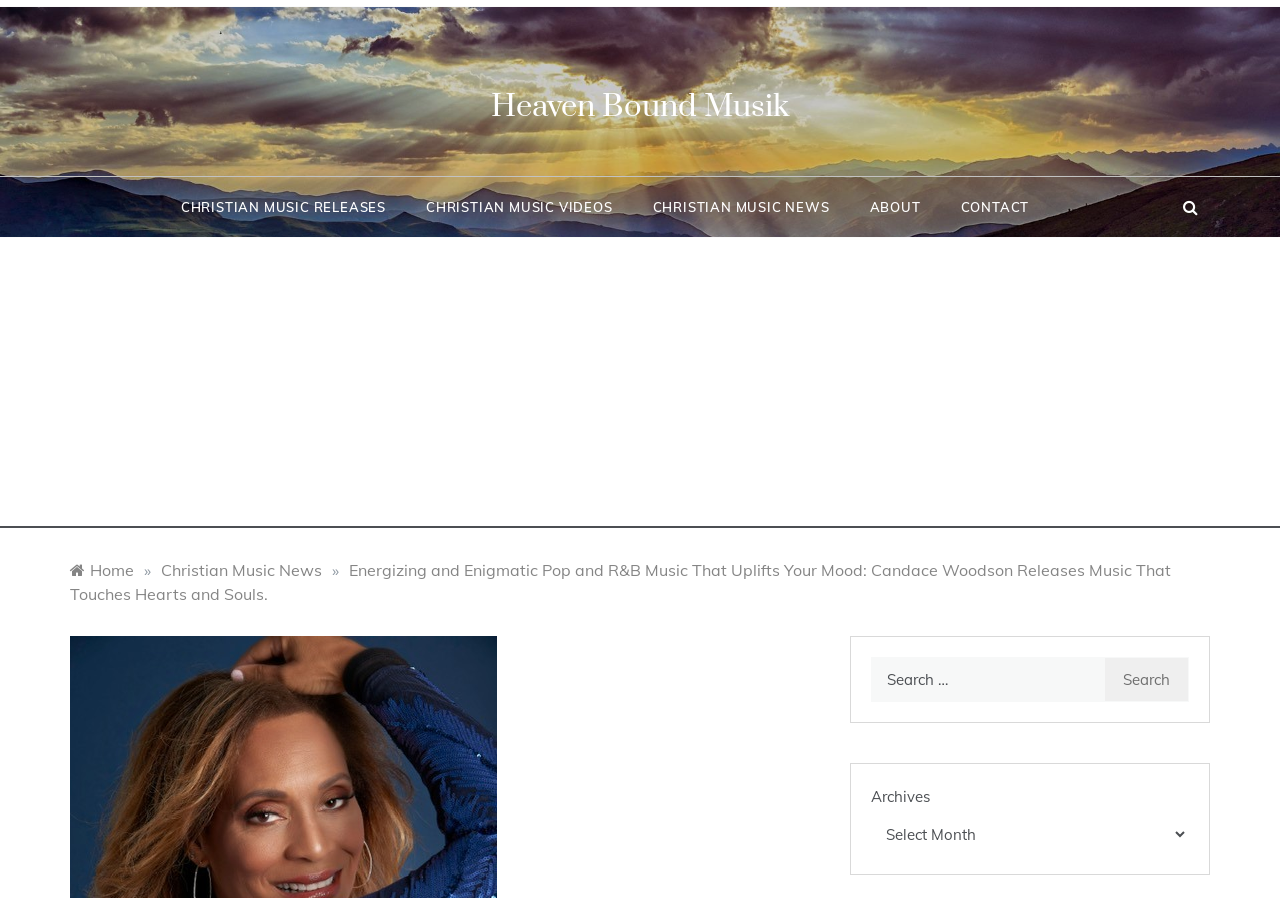Determine the bounding box for the HTML element described here: "About". The coordinates should be given as [left, top, right, bottom] with each number being a float between 0 and 1.

[0.664, 0.197, 0.735, 0.264]